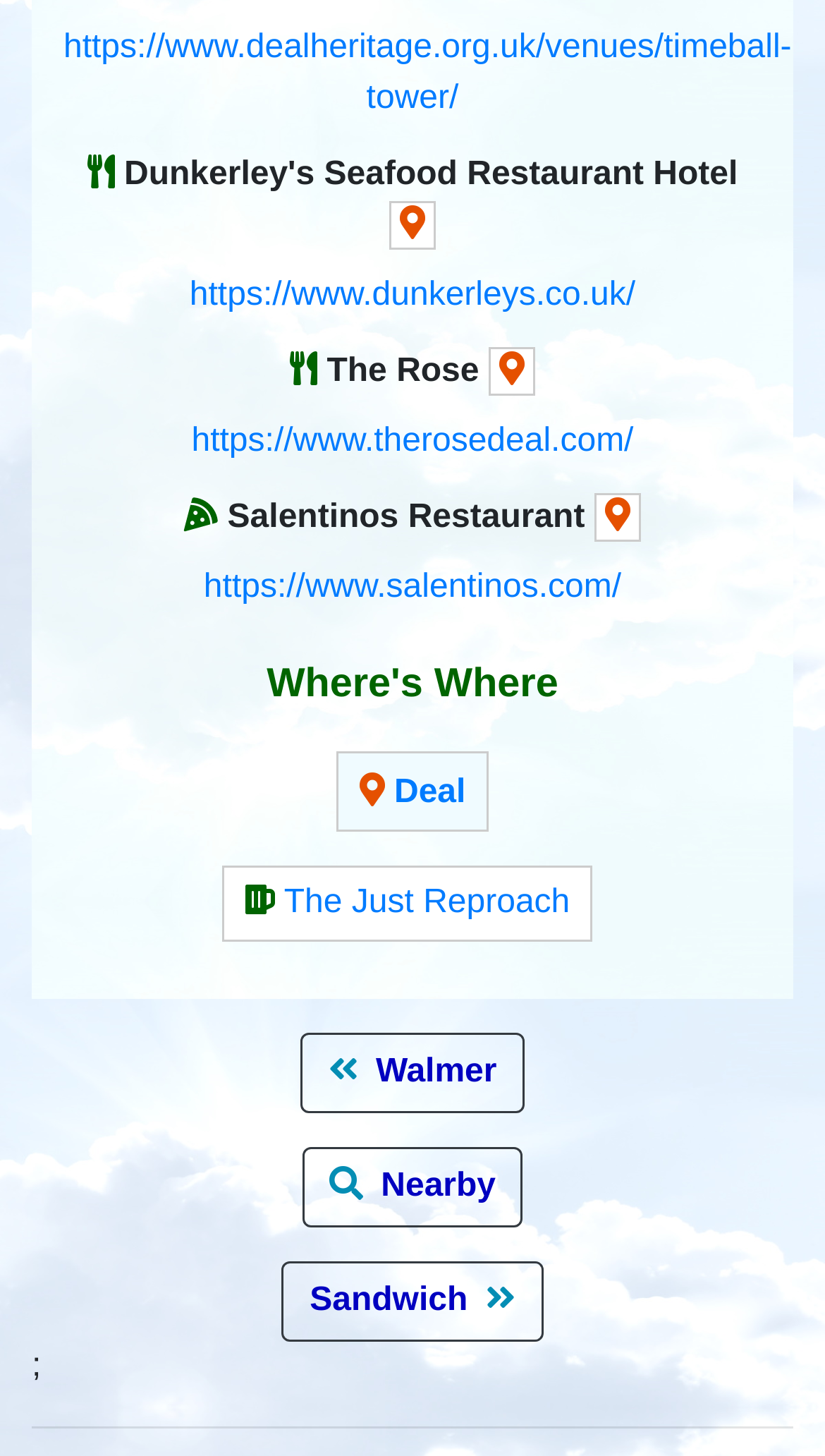What is the purpose of the separator at the bottom?
Refer to the image and give a detailed response to the question.

The separator element at the bottom of the webpage has a horizontal orientation, which suggests that it is used to separate the main content from the footer or other sections of the webpage.